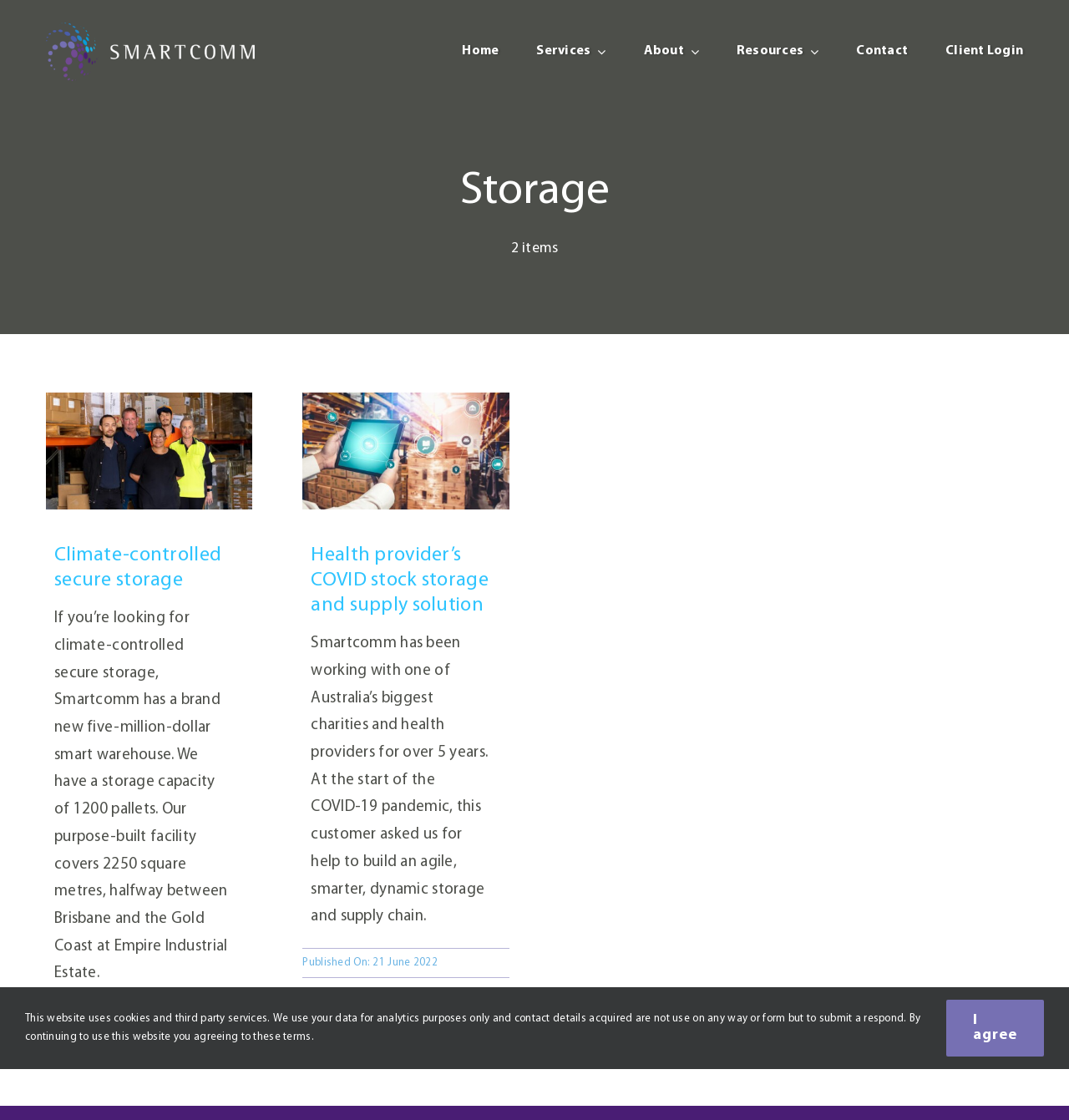Construct a thorough caption encompassing all aspects of the webpage.

The webpage is about Smartcomm's storage archives. At the top left, there is a white logo of Smartcomm. To the right of the logo, there is a navigation menu with links to "Home", "Services", "About", "Resources", "Contact", and "Client Login". 

Below the navigation menu, there is a heading that reads "Storage". Next to the heading, there is a text that says "2 items". 

The main content of the webpage is divided into two sections. The first section is about climate-controlled secure storage. It features an image of production and warehouse staff in a warehouse, accompanied by a heading and a paragraph of text that describes Smartcomm's storage capacity and facility. Below the text, there is a link to "MORE" and a publication date of July 4, 2022.

The second section is about a health provider's COVID stock storage and supply solution. It features an image of a pallet of boxes and a man working on his tablet, accompanied by a heading and a paragraph of text that describes Smartcomm's work with a health provider during the COVID-19 pandemic. Below the text, there is a link to "MORE" and a publication date of June 21, 2022.

At the bottom of the webpage, there is a notice about the website's use of cookies and third-party services, along with a link to agree to the terms. There is also a link to go back to the top of the webpage.